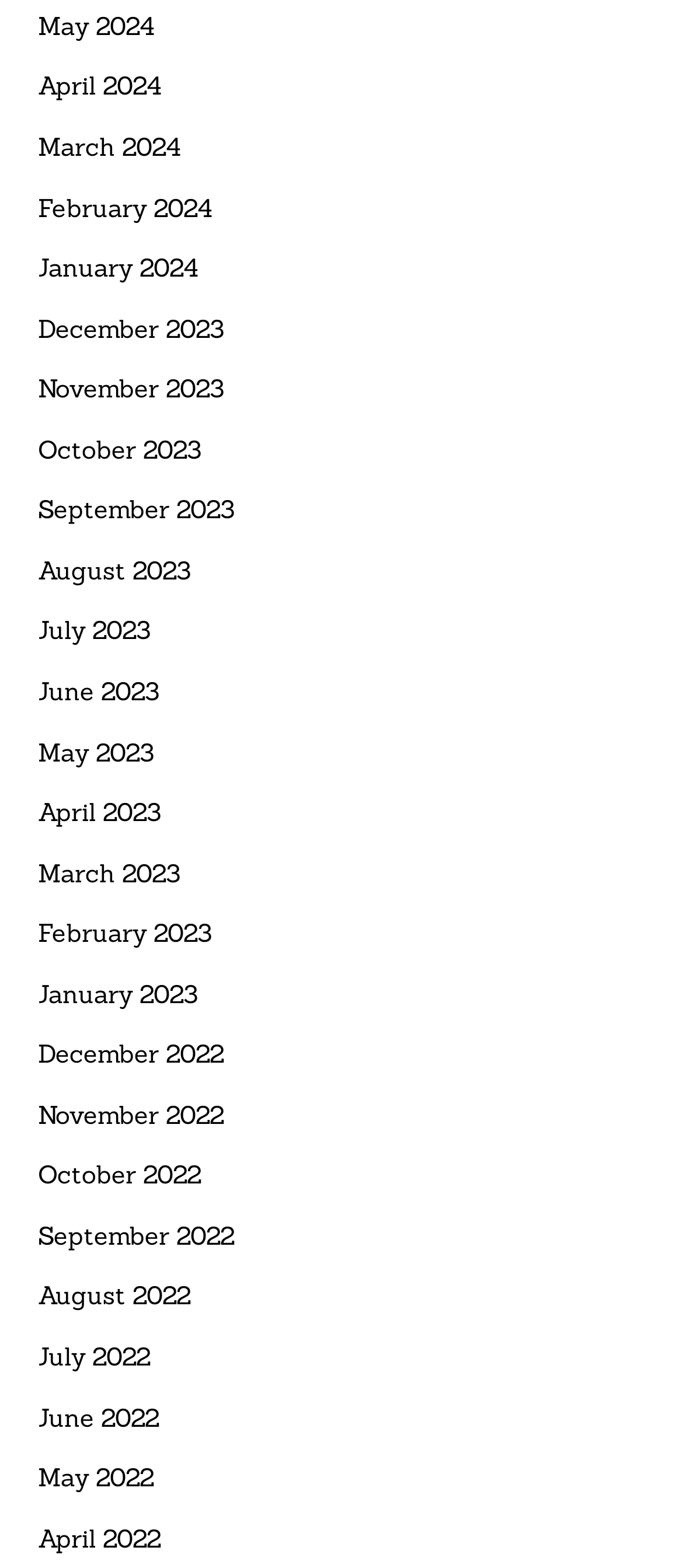Give a concise answer using only one word or phrase for this question:
What is the pattern of the month names?

Monthly sequence